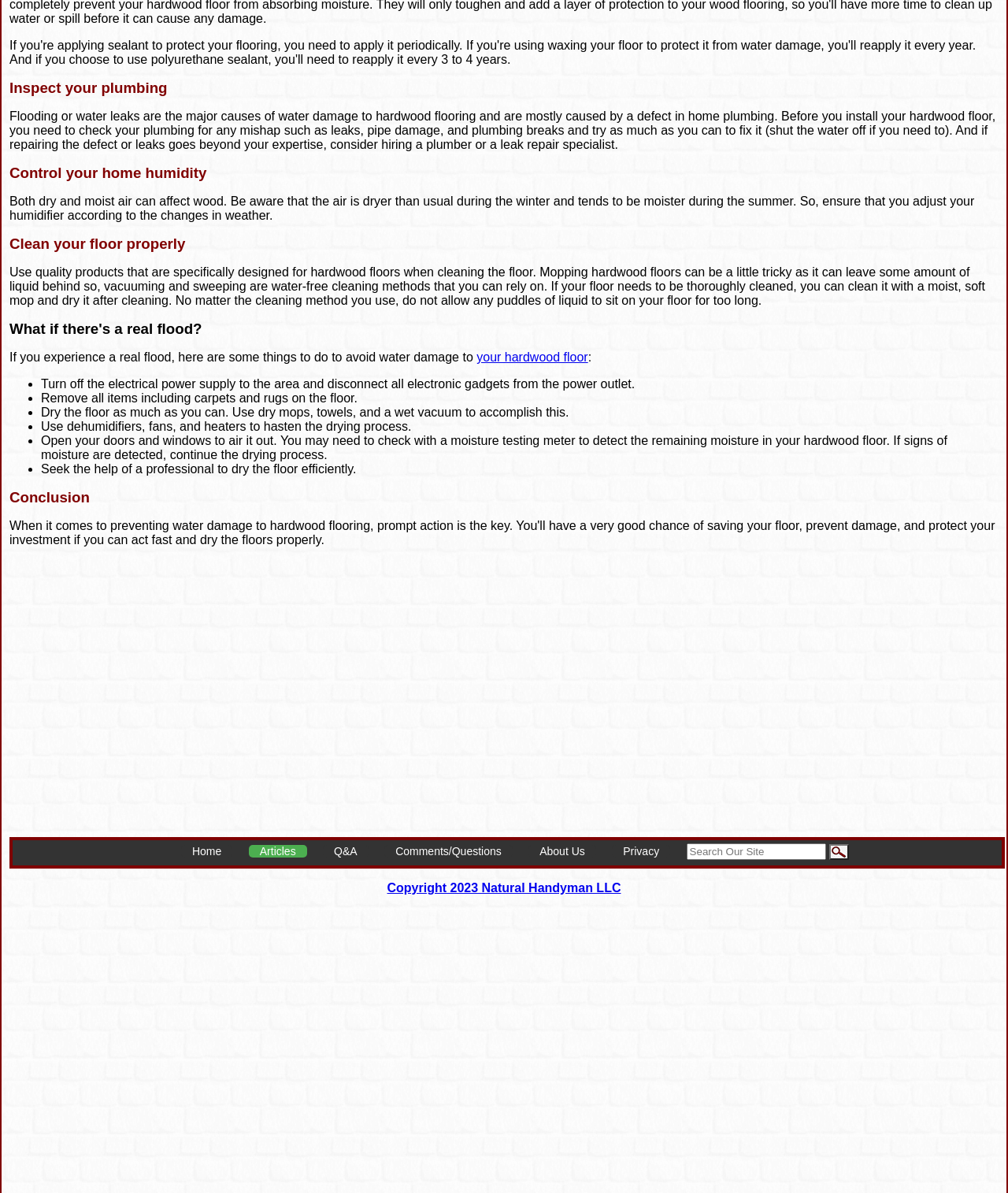What is the purpose of using dehumidifiers, fans, and heaters?
Craft a detailed and extensive response to the question.

According to the webpage, using dehumidifiers, fans, and heaters can help hasten the drying process after a flood. This is mentioned as one of the steps to take when trying to dry the floor as much as possible.